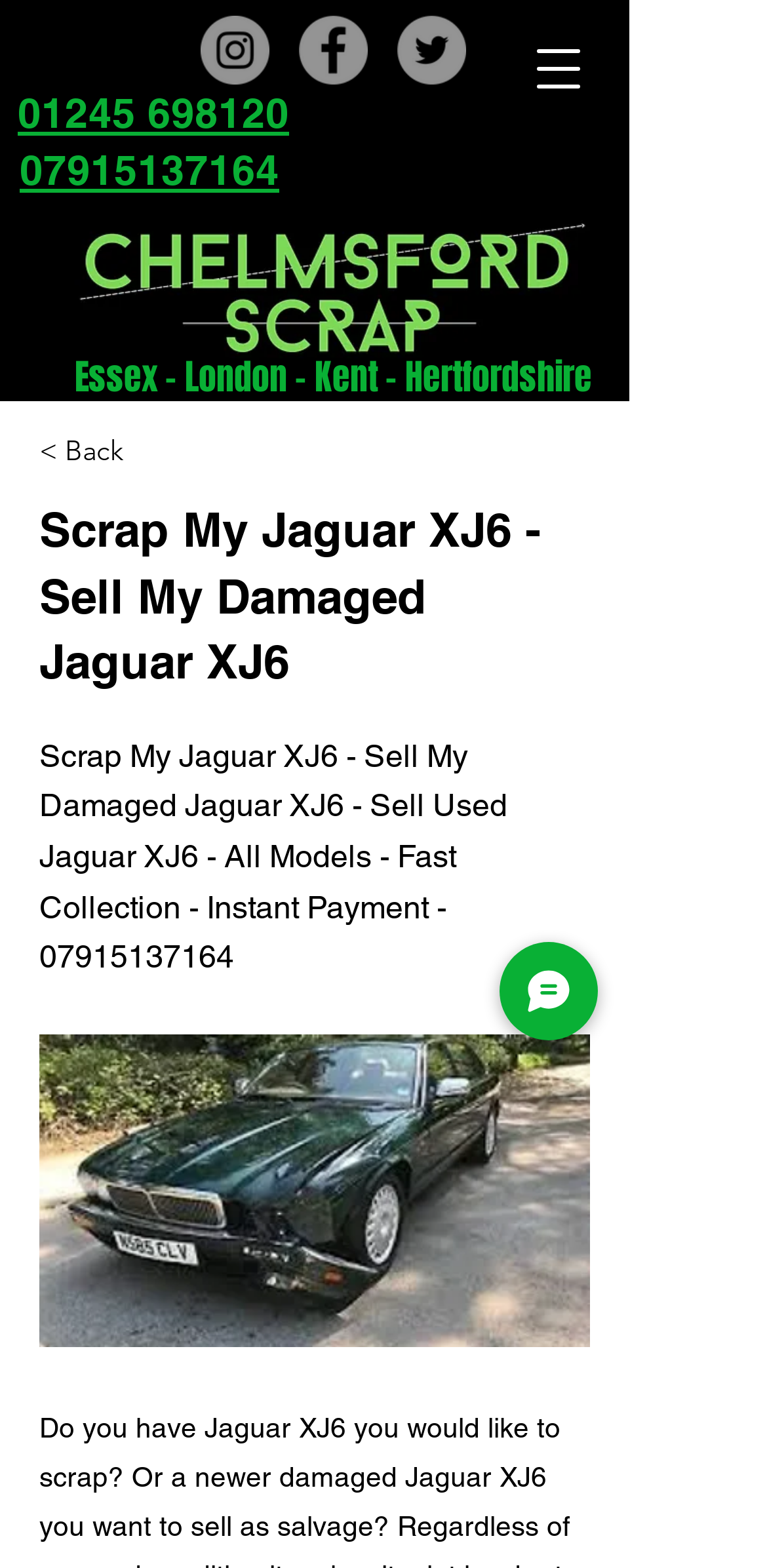Locate the bounding box coordinates of the area where you should click to accomplish the instruction: "Chat with us".

[0.651, 0.601, 0.779, 0.663]